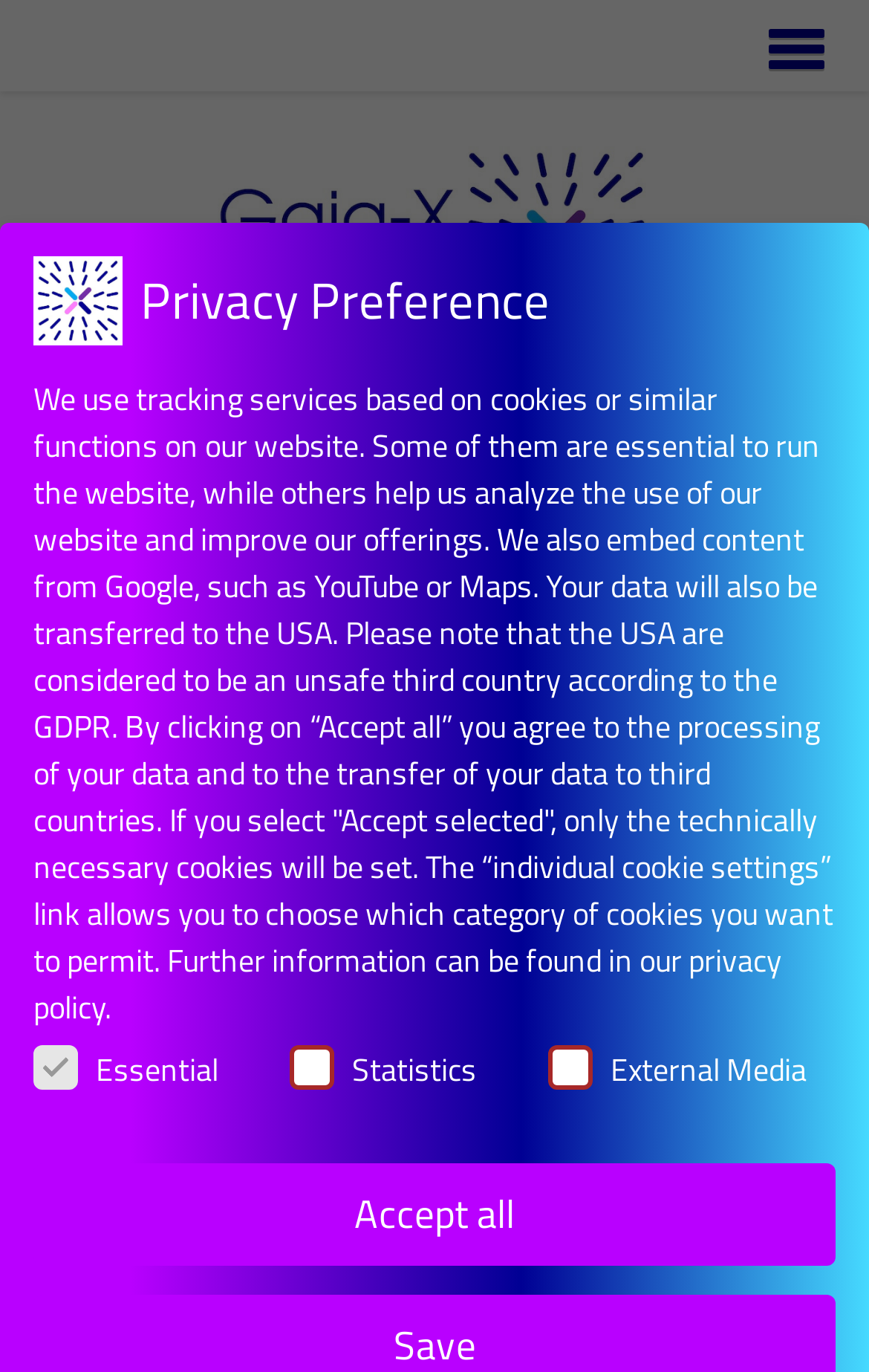Please determine the bounding box coordinates for the element with the description: "MENU".

[0.815, 0.0, 1.0, 0.067]